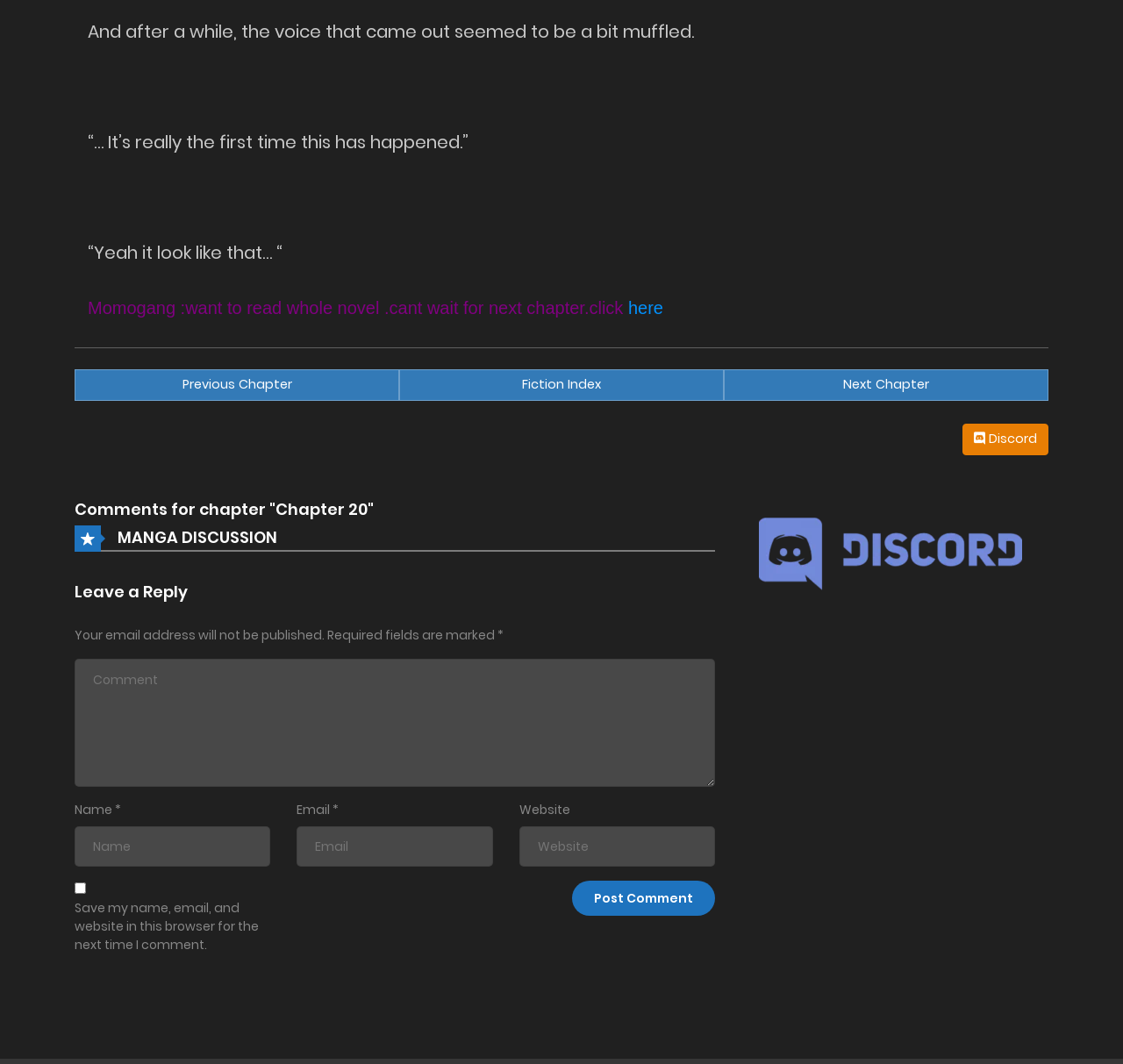What is the purpose of the textbox at the bottom?
Refer to the image and provide a thorough answer to the question.

I determined this answer by examining the surrounding elements, including the heading 'Leave a Reply' and the presence of a 'Post Comment' button, which suggests that the textbox is for leaving a comment.